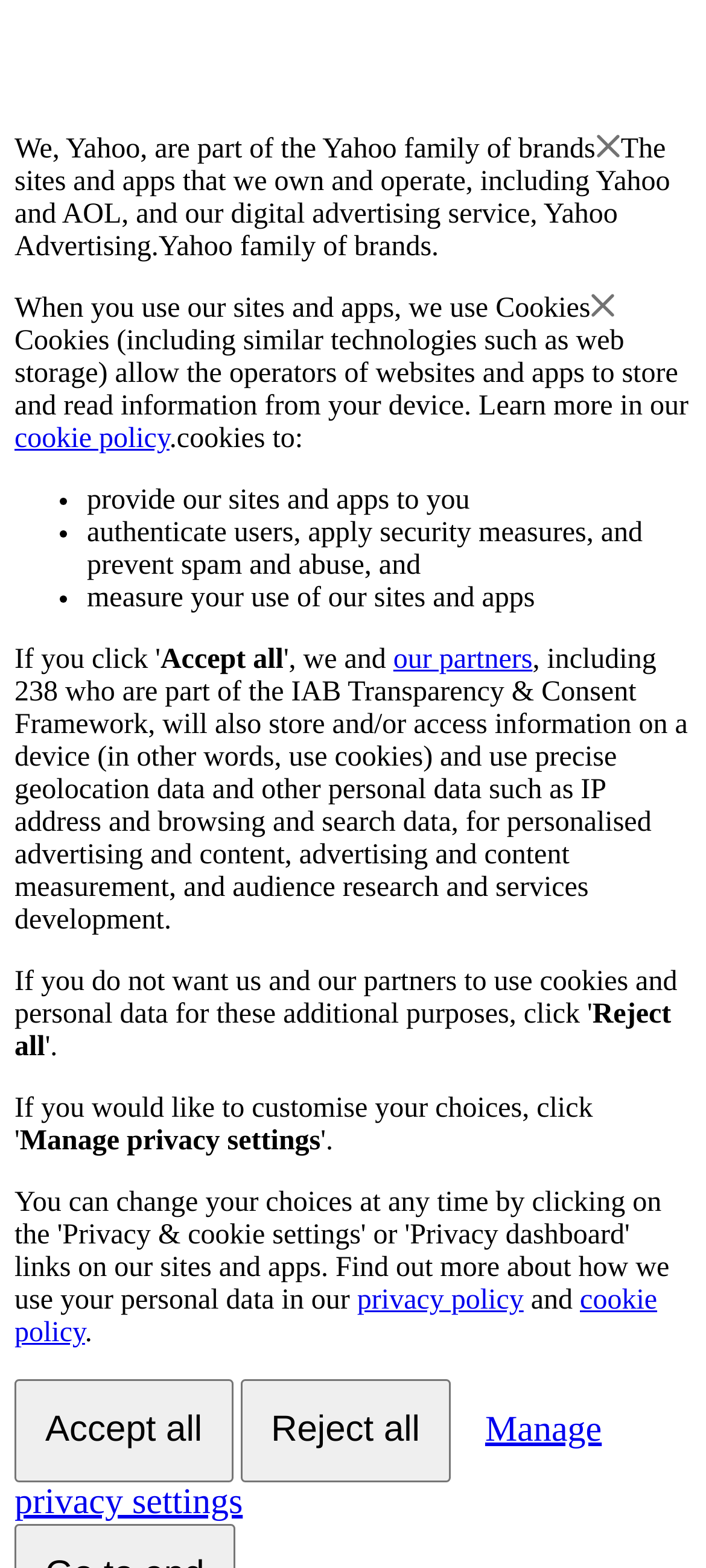Elaborate on the different components and information displayed on the webpage.

This webpage appears to be a privacy policy or consent page for Yahoo. At the top, there is a brief introduction stating that Yahoo is part of the Yahoo family of brands. Below this, there is a paragraph explaining that Yahoo owns and operates various sites and apps, including Yahoo and AOL, and provides digital advertising services.

The page then delves into the use of cookies, which are described as allowing website and app operators to store and read information from devices. A link to the cookie policy is provided for further information. The text explains that cookies are used to provide Yahoo's sites and apps, authenticate users, apply security measures, and measure user activity.

There are three bullet points listing the ways in which cookies are used, including providing sites and apps, authenticating users, and measuring user activity. Below this, there is a section mentioning that Yahoo's partners, including those part of the IAB Transparency & Consent Framework, will also store and access information on devices for personalized advertising and content.

The page offers three buttons: "Accept all", "Reject all", and "Manage privacy settings". The "Accept all" and "Reject all" buttons are positioned side by side near the bottom of the page, while the "Manage privacy settings" button is located below them. There are also links to the privacy policy and cookie policy at the bottom of the page.